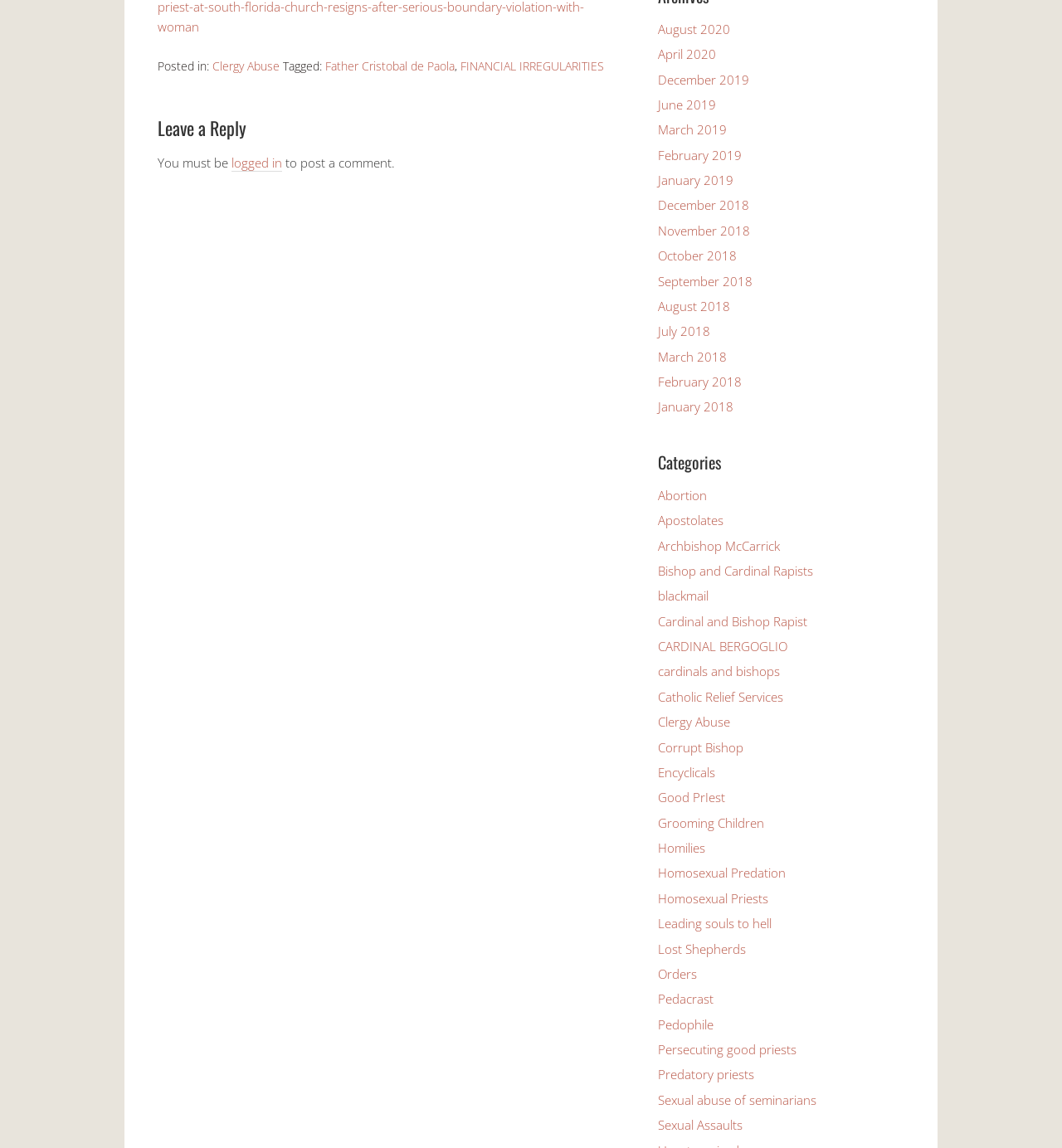Locate the coordinates of the bounding box for the clickable region that fulfills this instruction: "Click on the 'Clergy Abuse' link".

[0.2, 0.05, 0.263, 0.064]